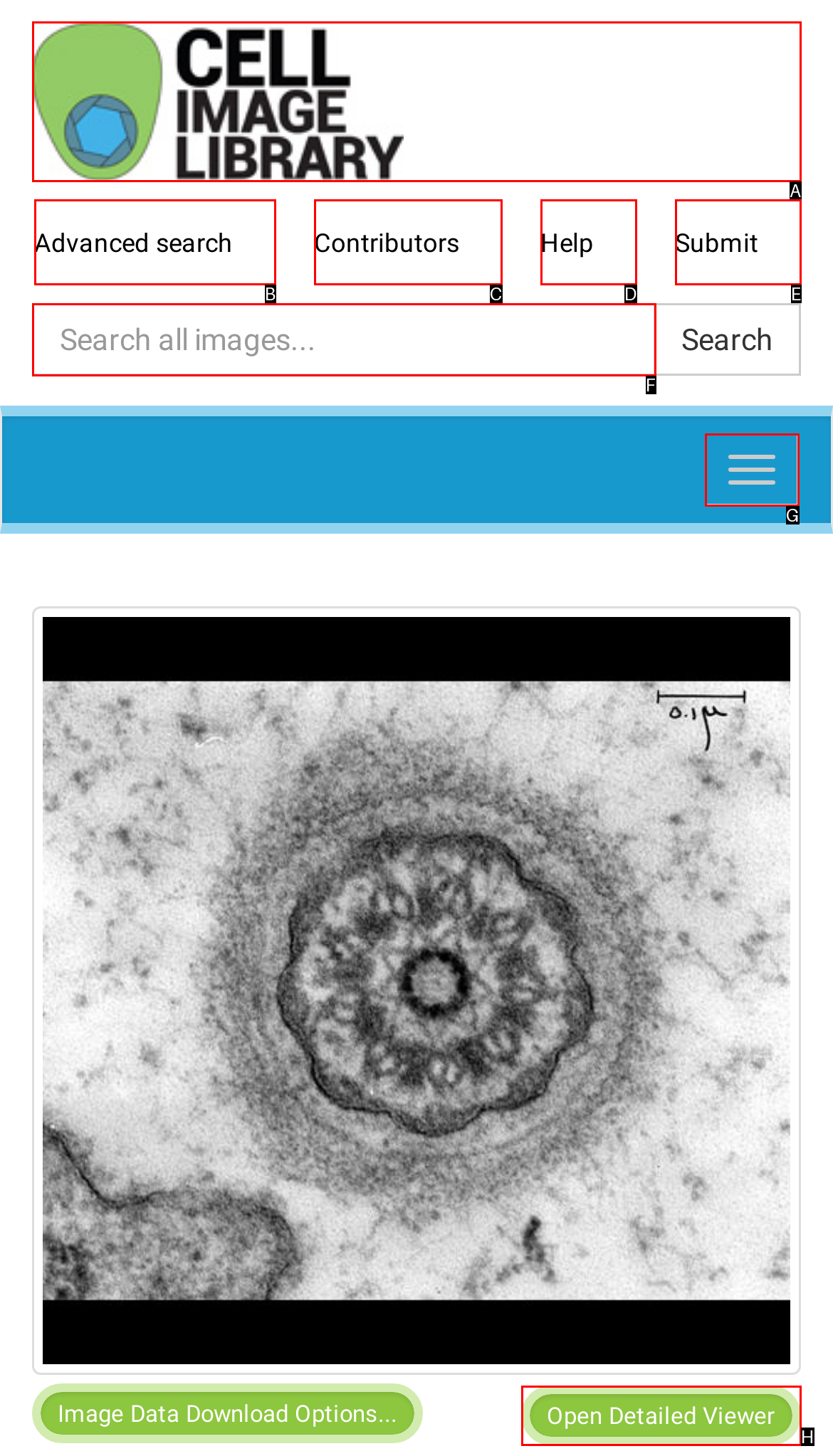Find the HTML element that matches the description: Help. Answer using the letter of the best match from the available choices.

D